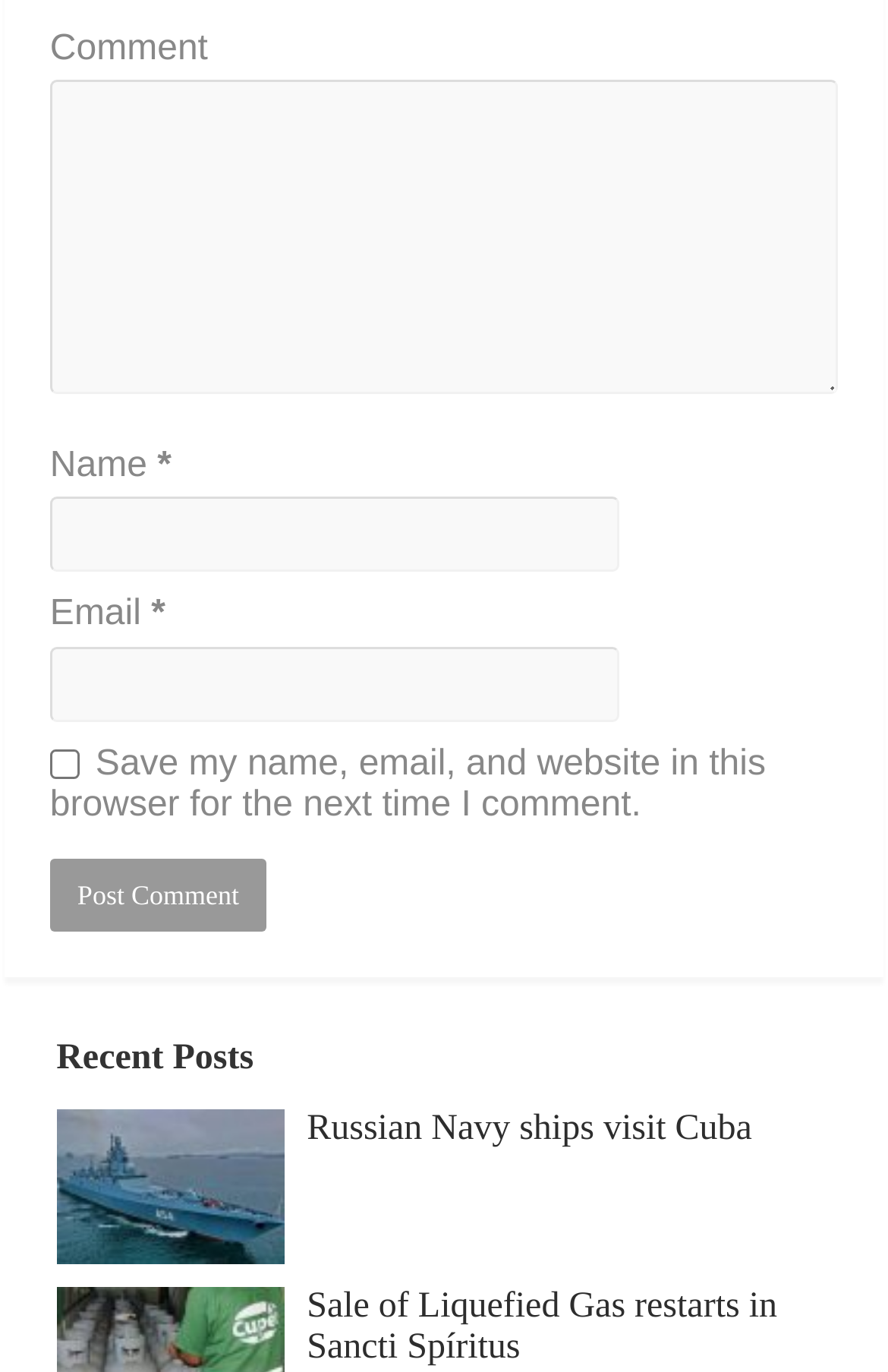From the screenshot, find the bounding box of the UI element matching this description: "parent_node: Name * name="author"". Supply the bounding box coordinates in the form [left, top, right, bottom], each a float between 0 and 1.

[0.056, 0.362, 0.697, 0.417]